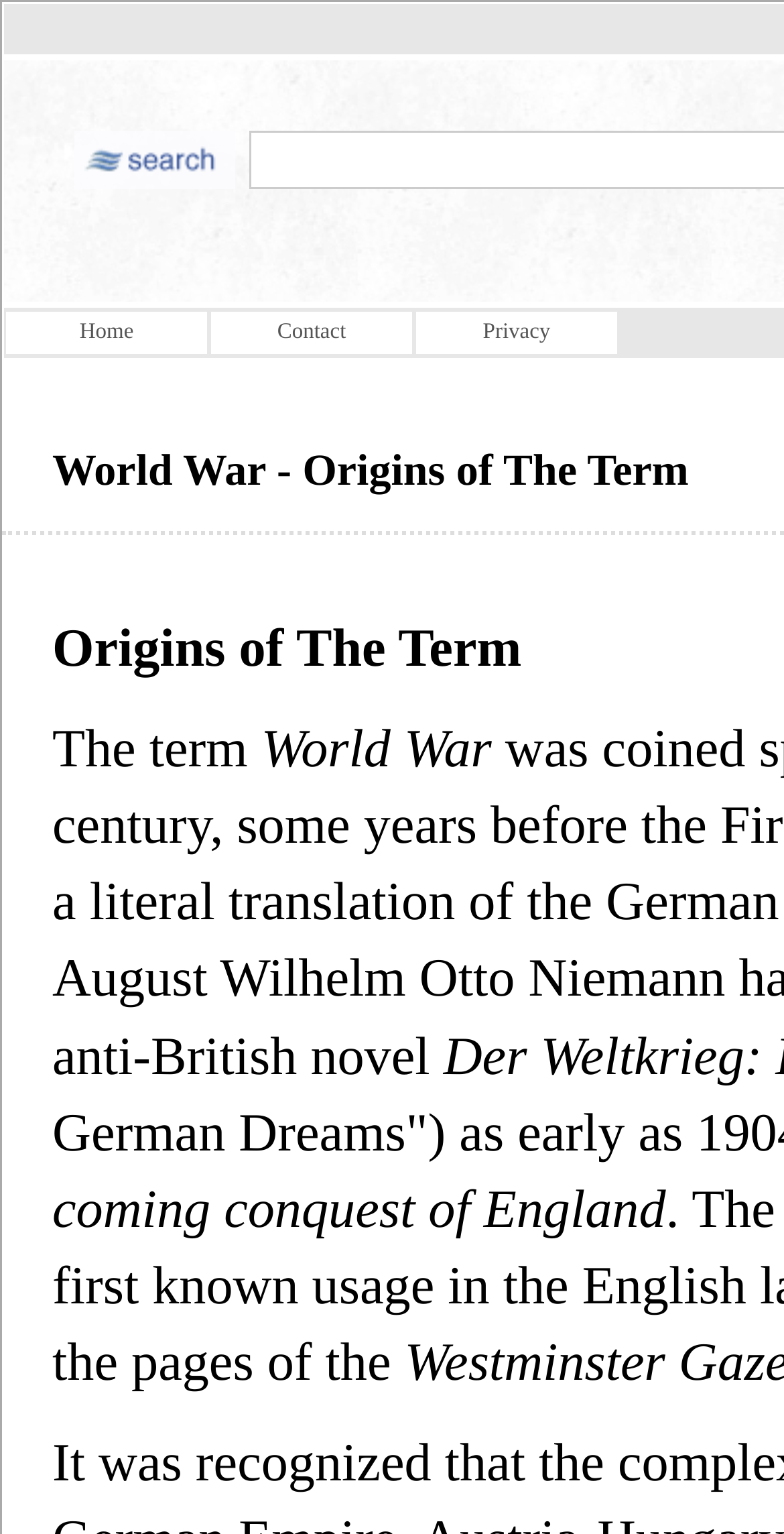Identify the bounding box for the described UI element: "Contact".

[0.269, 0.203, 0.526, 0.231]